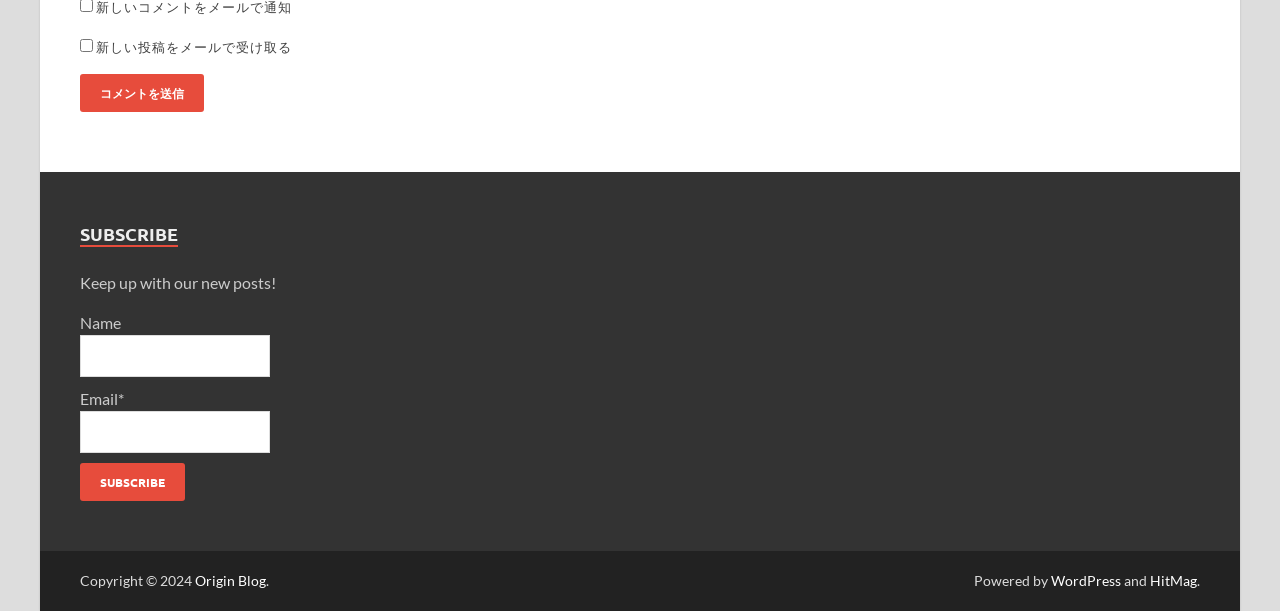Provide the bounding box for the UI element matching this description: "United Kingdom | England".

None